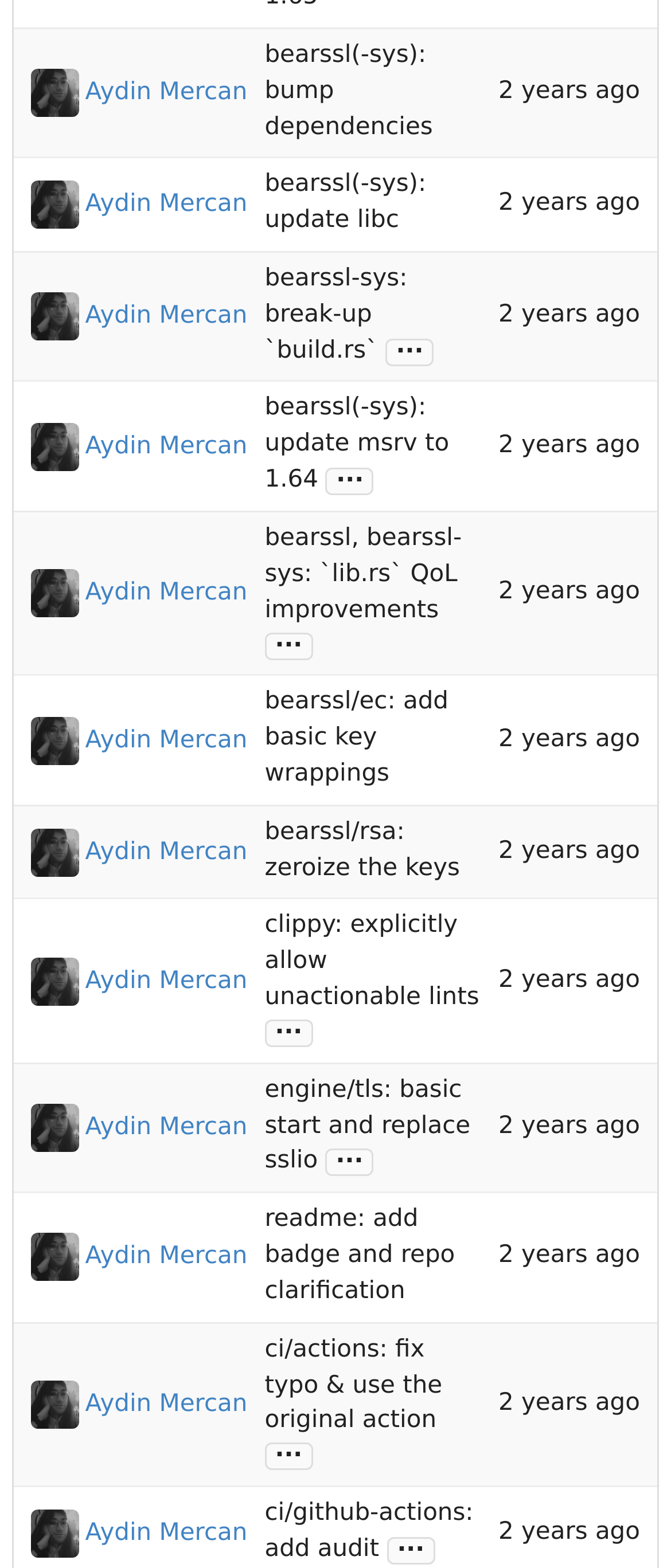Using details from the image, please answer the following question comprehensively:
How many links are there in the second row?

I looked at the second 'row' element and found two 'link' elements, one with the text 'bearssl(-sys): update libc' and another with the text 'Aydin Mercan'.